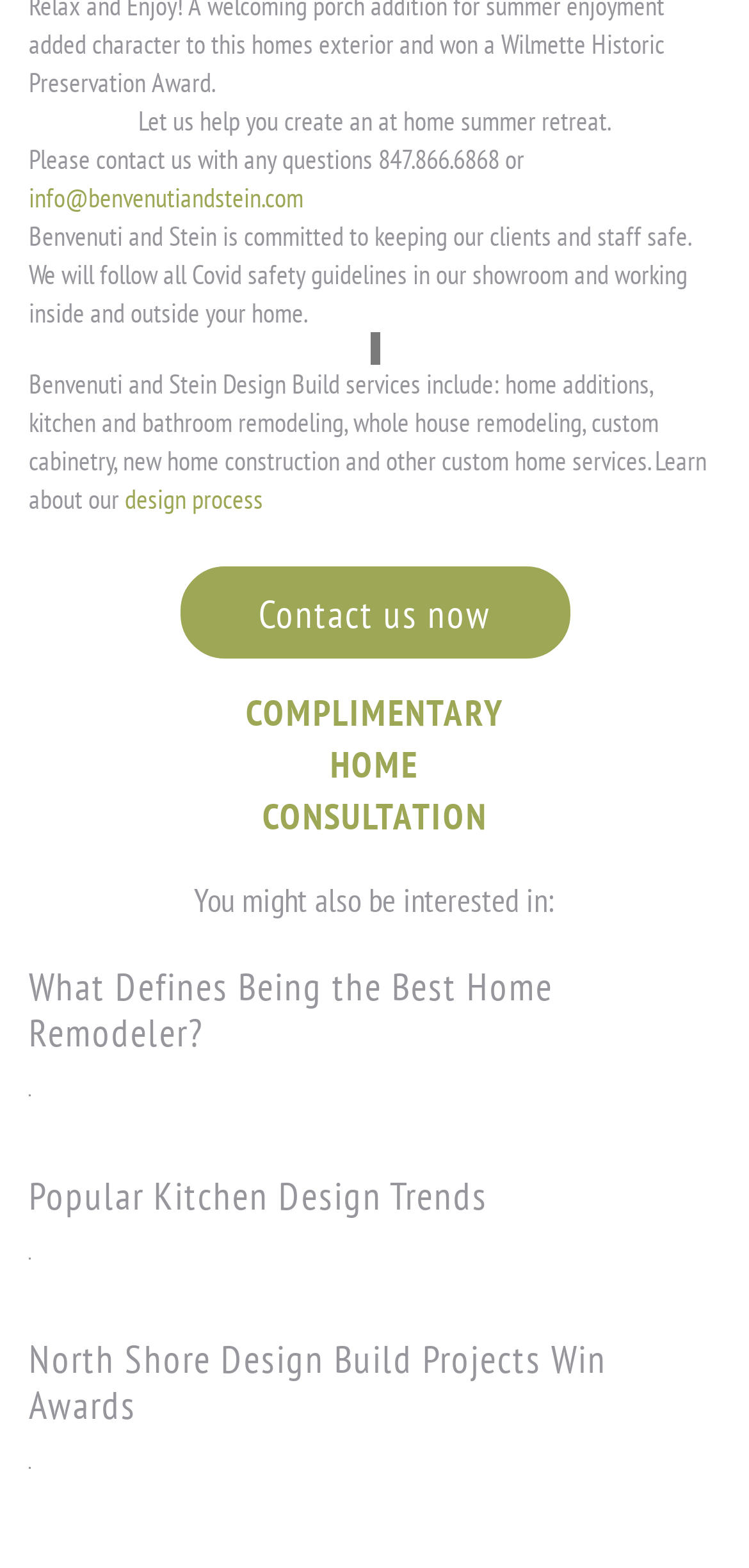Could you provide the bounding box coordinates for the portion of the screen to click to complete this instruction: "Contact us now"?

[0.24, 0.362, 0.76, 0.42]